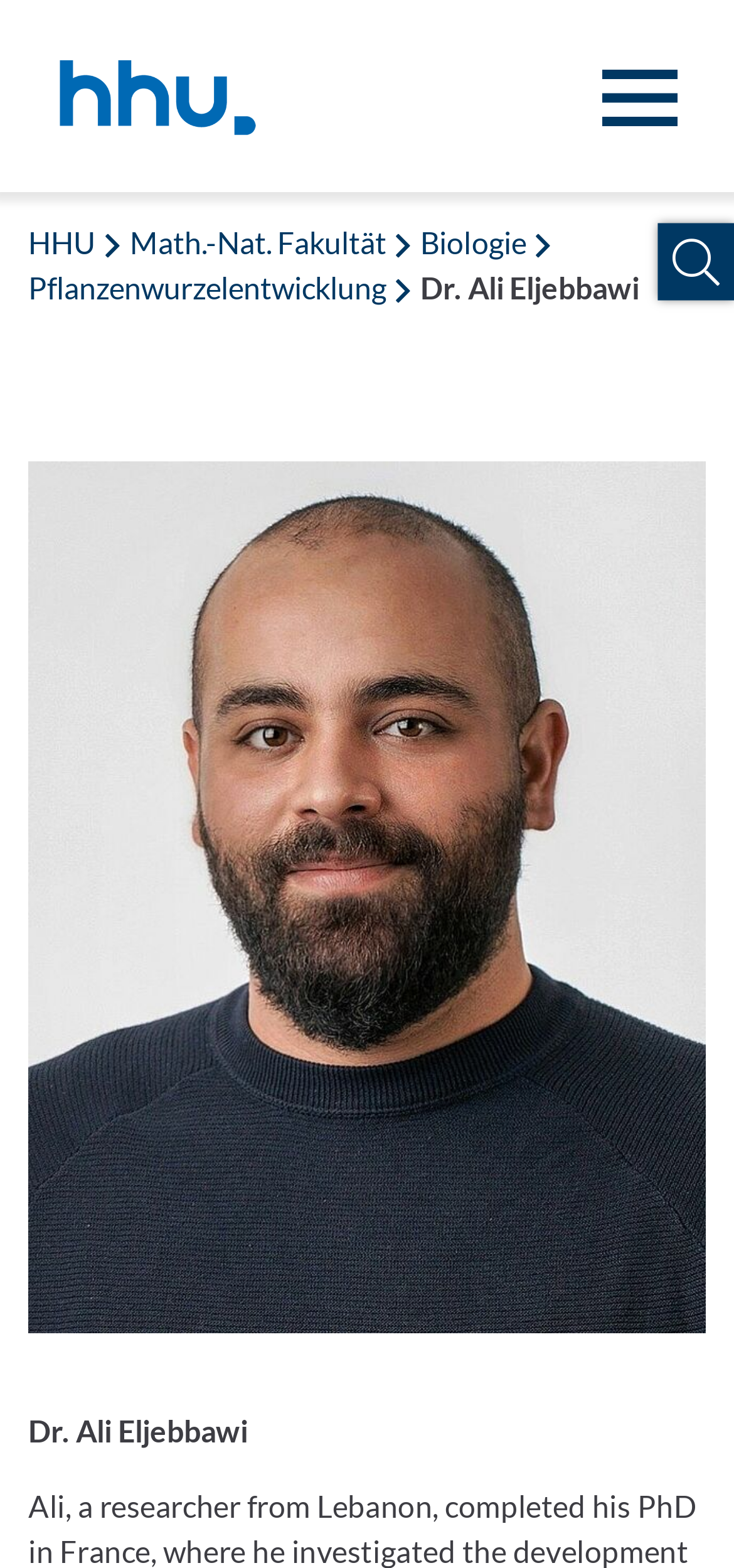Carefully observe the image and respond to the question with a detailed answer:
What is the faculty of Dr. Ali Eljebbawi?

I found the answer by examining the navigation links at the top of the webpage, which includes 'HHU', 'Math.-Nat. Fakultät', and 'Biologie'. Since Dr. Ali Eljebbawi's name is mentioned in the webpage, I inferred that he is associated with the 'Math.-Nat. Fakultät' faculty.